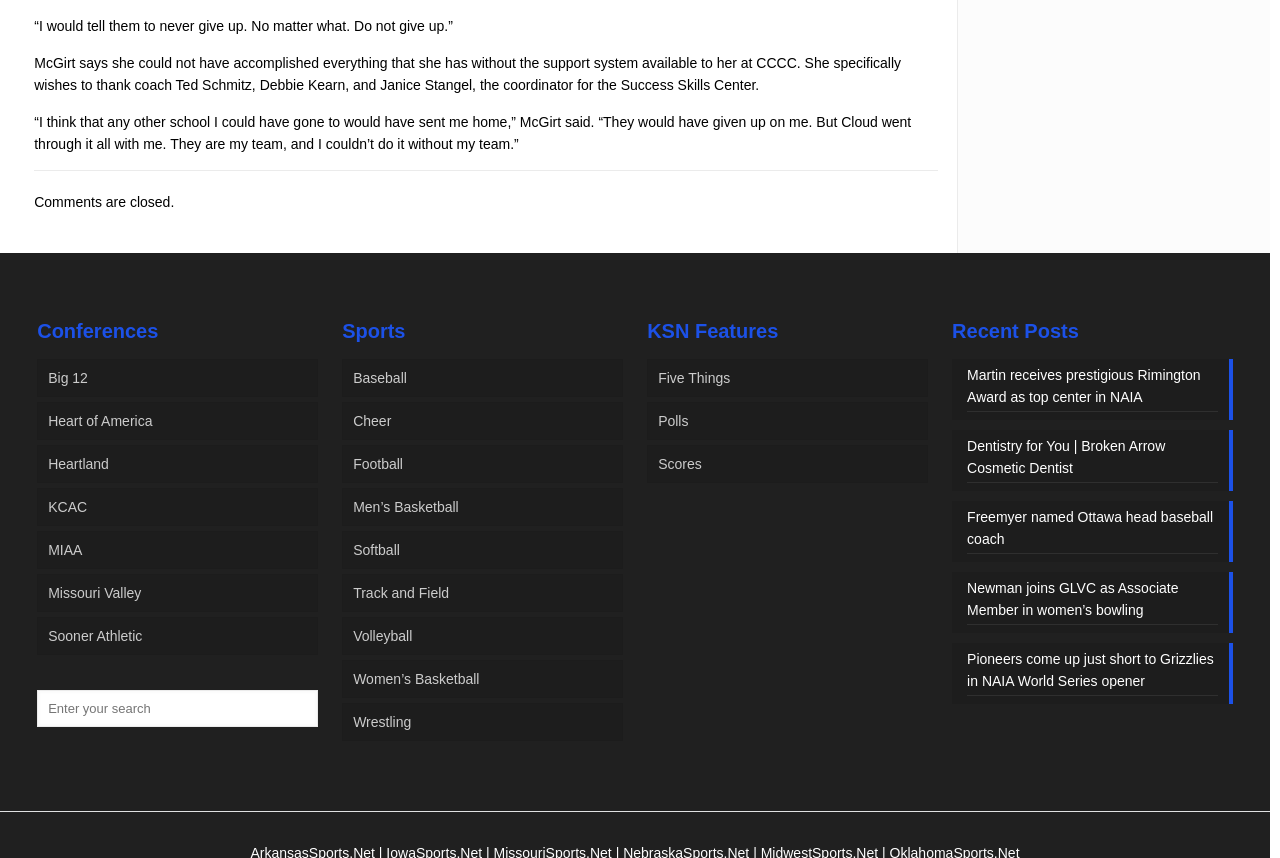Respond to the question below with a single word or phrase:
What is the purpose of the textbox?

Enter search